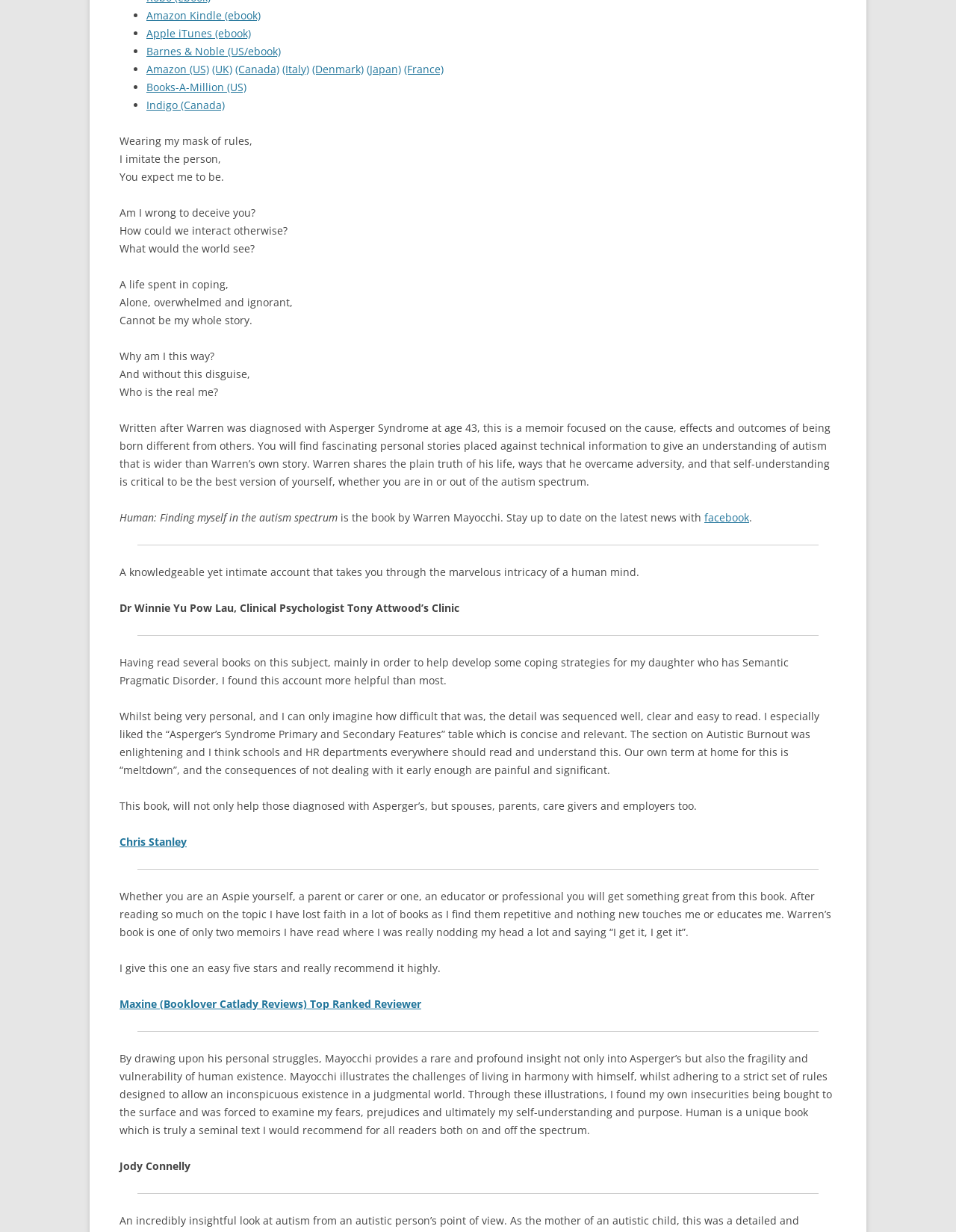Bounding box coordinates are given in the format (top-left x, top-left y, bottom-right x, bottom-right y). All values should be floating point numbers between 0 and 1. Provide the bounding box coordinate for the UI element described as: Amazon Kindle (ebook)

[0.153, 0.006, 0.273, 0.018]